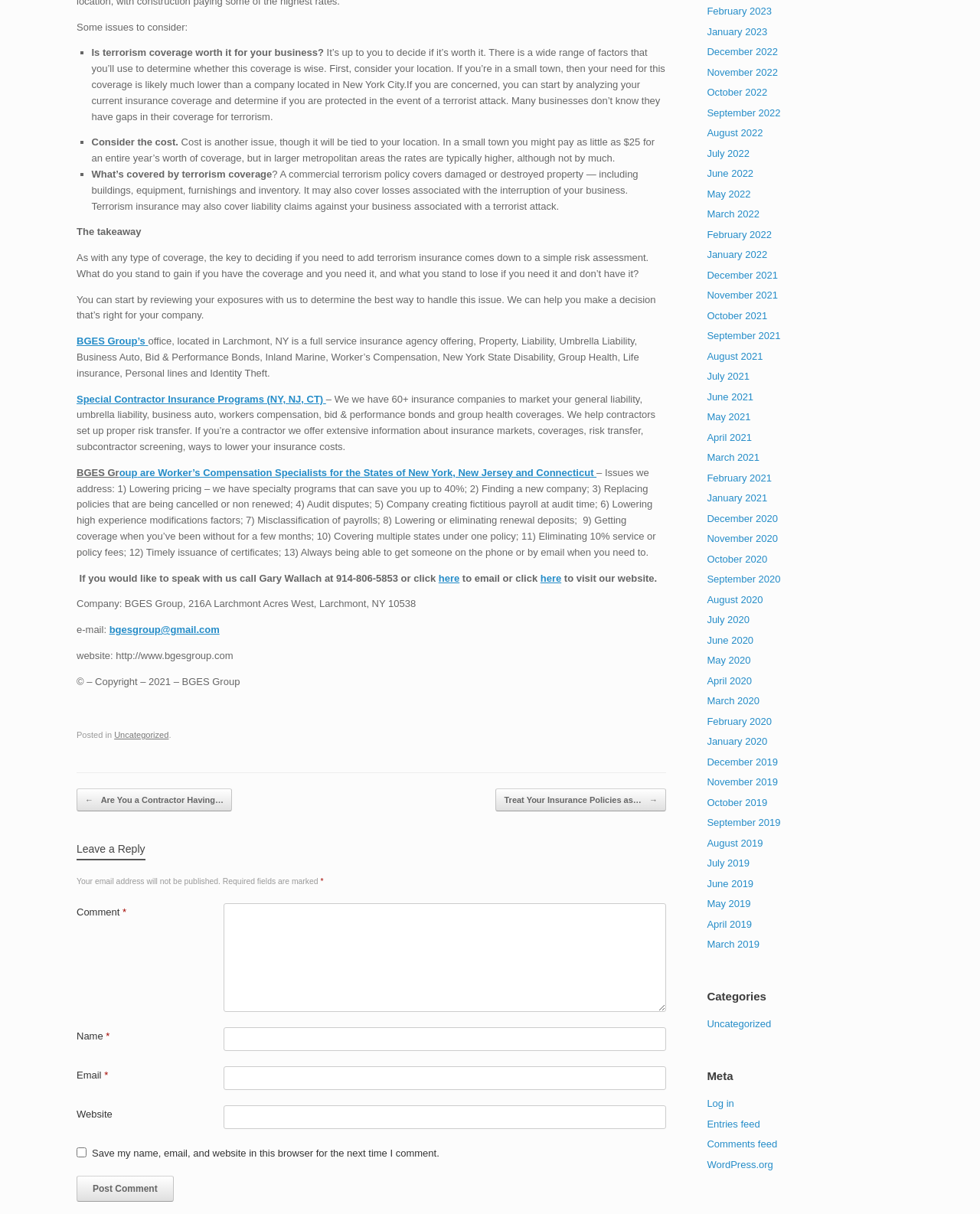Determine the bounding box coordinates of the clickable element to achieve the following action: 'Get a free sample of the report'. Provide the coordinates as four float values between 0 and 1, formatted as [left, top, right, bottom].

None